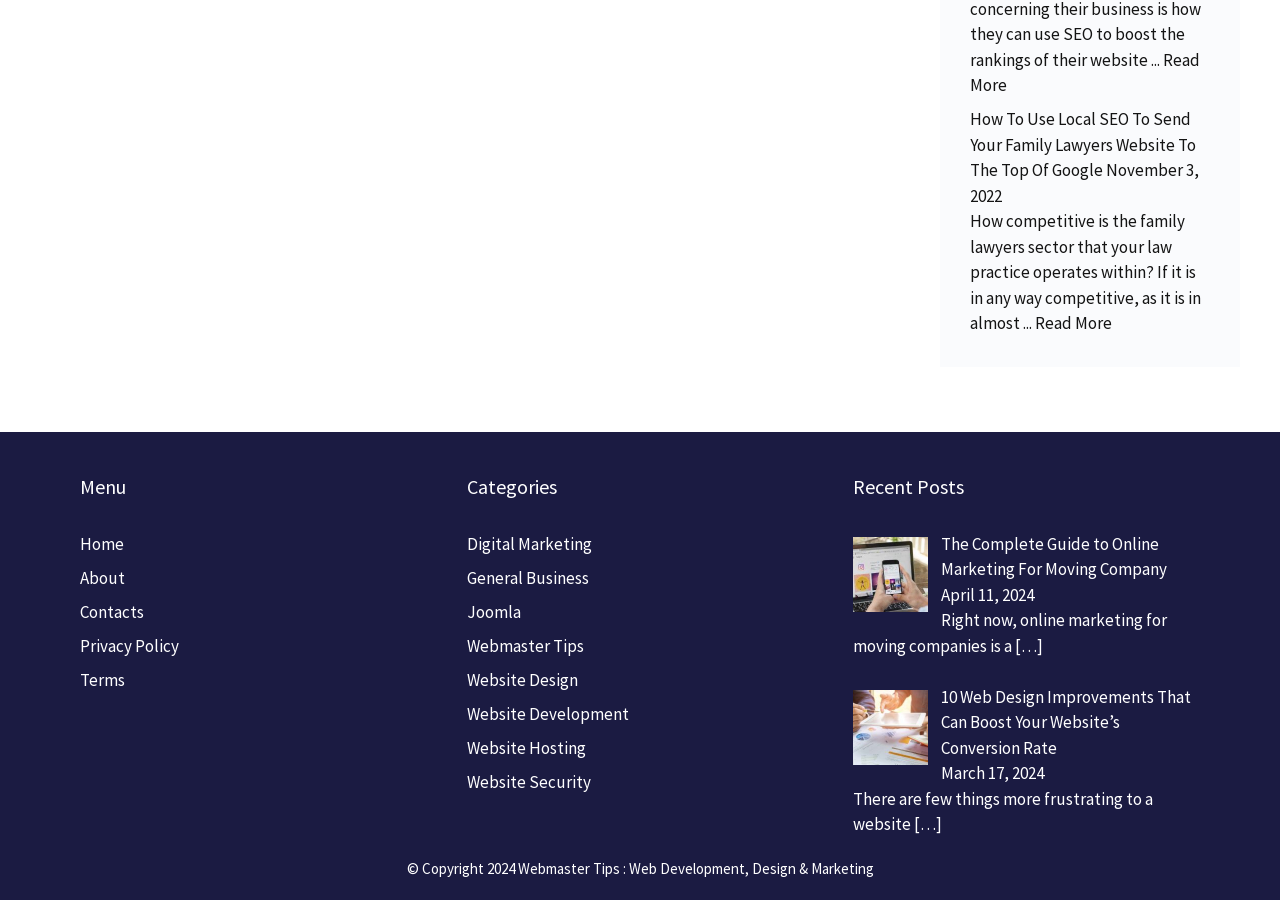Can you pinpoint the bounding box coordinates for the clickable element required for this instruction: "Click on the Baby Doge swap on a Roll 2023 link"? The coordinates should be four float numbers between 0 and 1, i.e., [left, top, right, bottom].

None